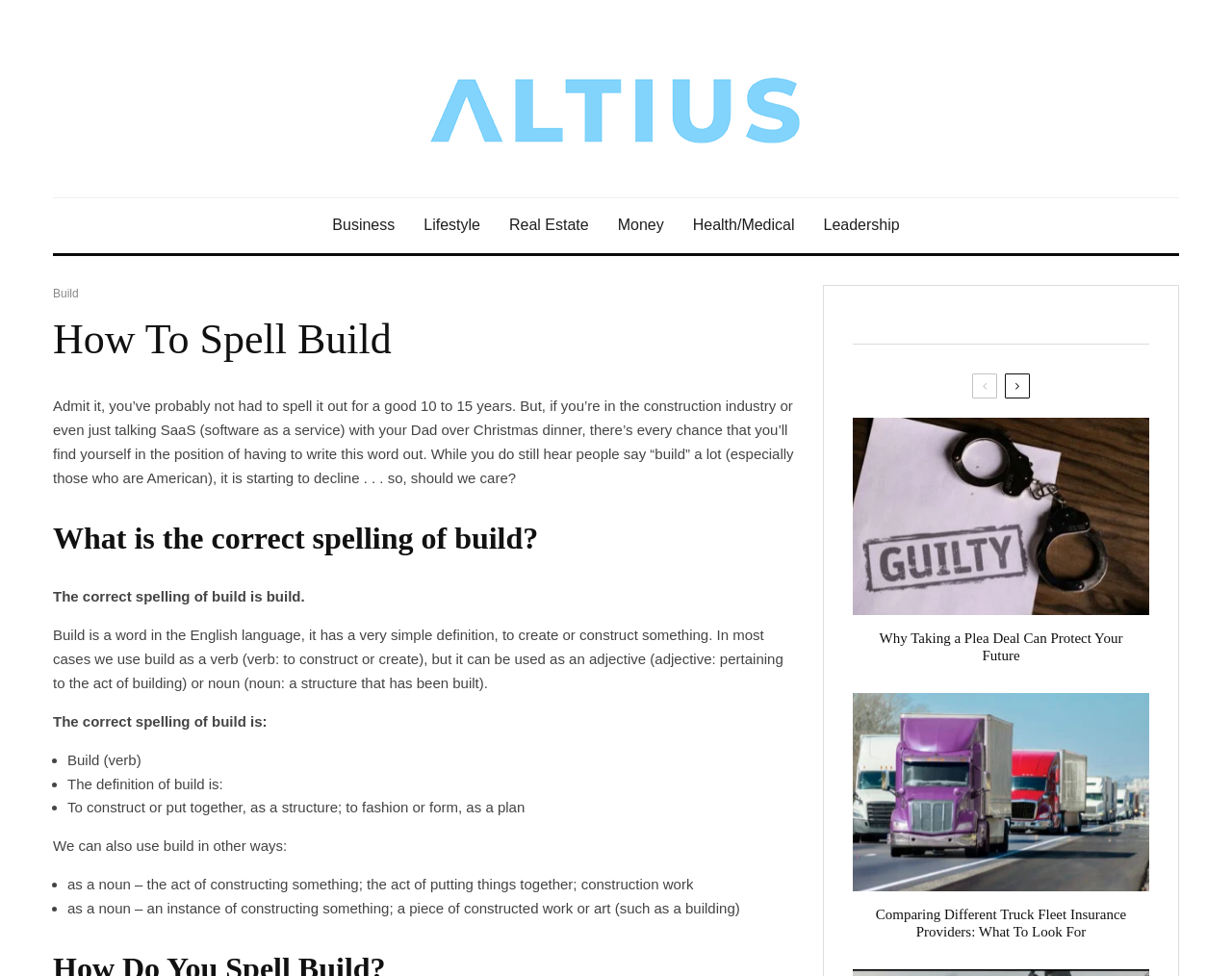Please identify the bounding box coordinates of the element that needs to be clicked to execute the following command: "Click on the 'Business' link". Provide the bounding box using four float numbers between 0 and 1, formatted as [left, top, right, bottom].

[0.258, 0.203, 0.332, 0.259]